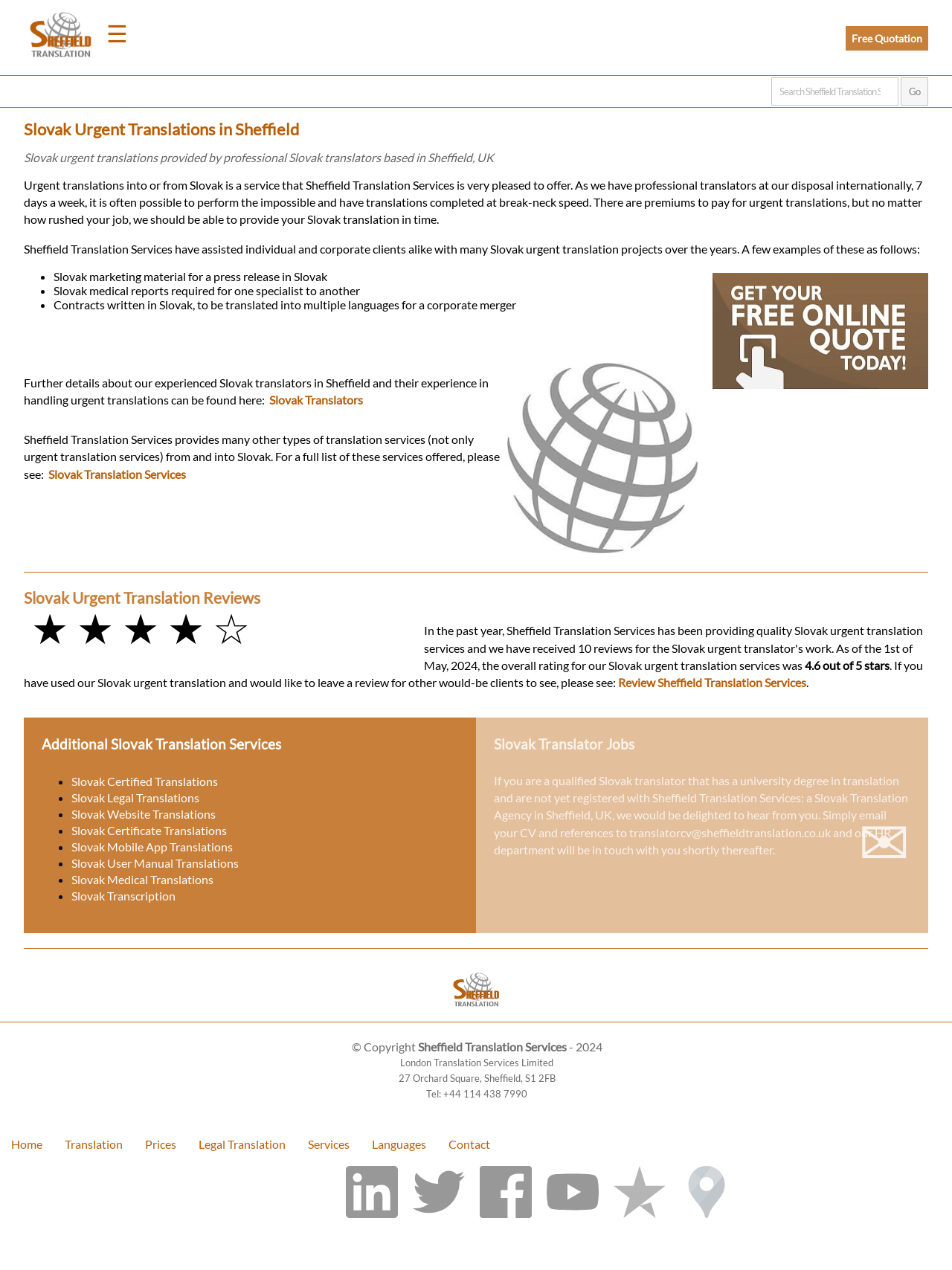Answer the following inquiry with a single word or phrase:
What is the address of Sheffield Translation Services?

27 Orchard Square, Sheffield S1 2FB